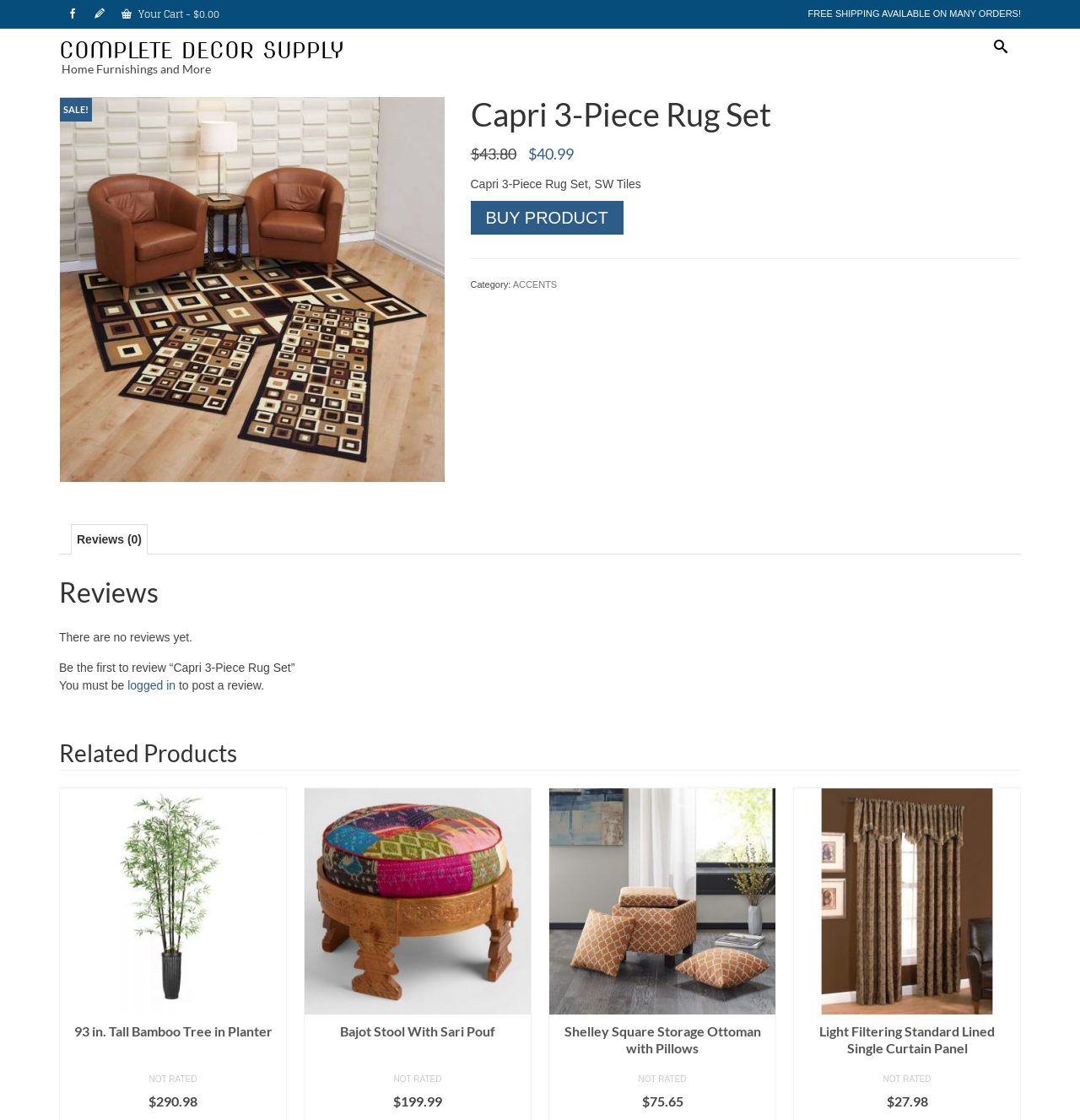Please identify the coordinates of the bounding box that should be clicked to fulfill this instruction: "Go to the 'COMPLETE DECOR SUPPLY' page".

[0.055, 0.033, 0.319, 0.057]